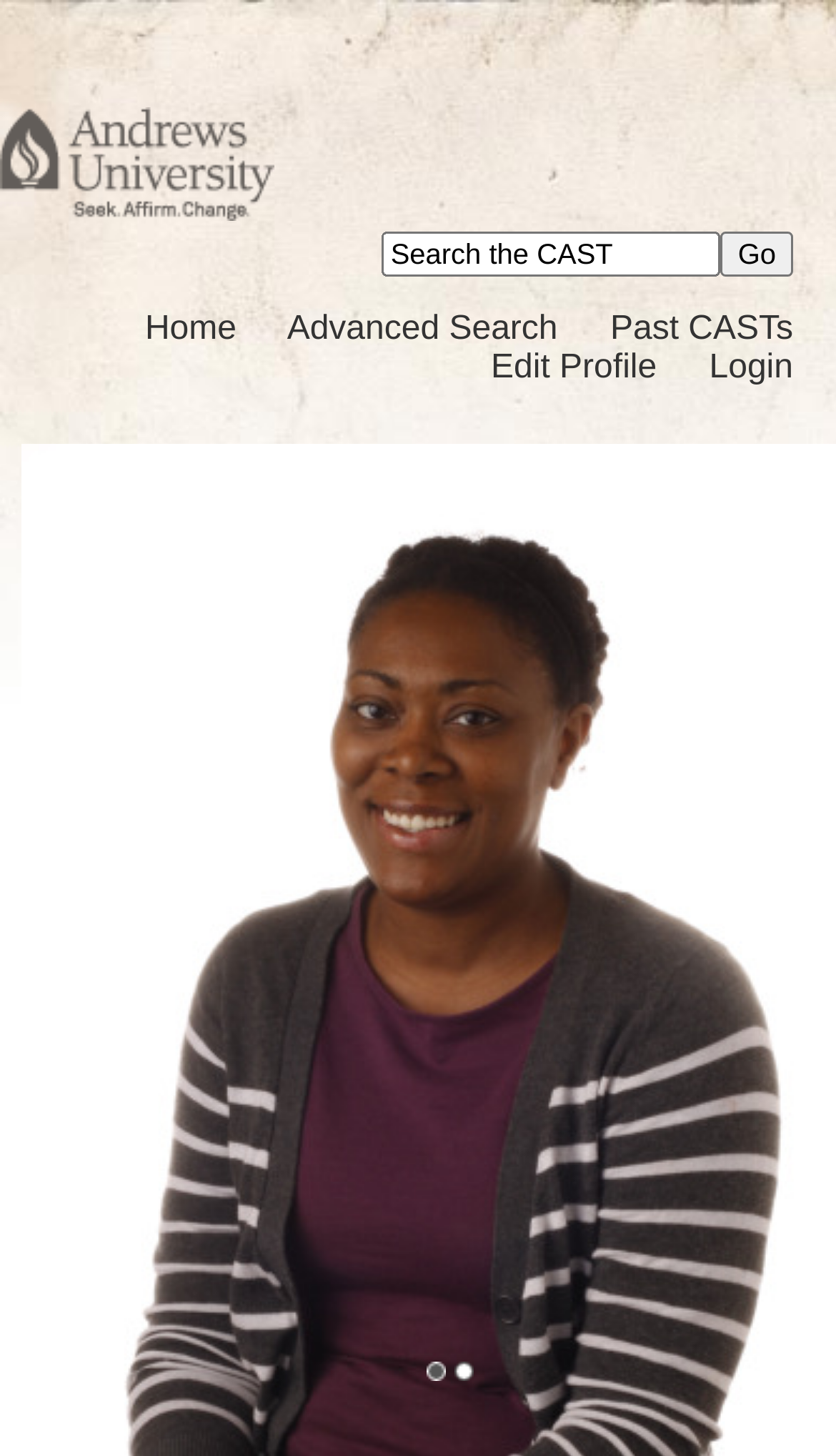Please identify the bounding box coordinates of the area that needs to be clicked to follow this instruction: "click Go".

[0.862, 0.159, 0.949, 0.19]